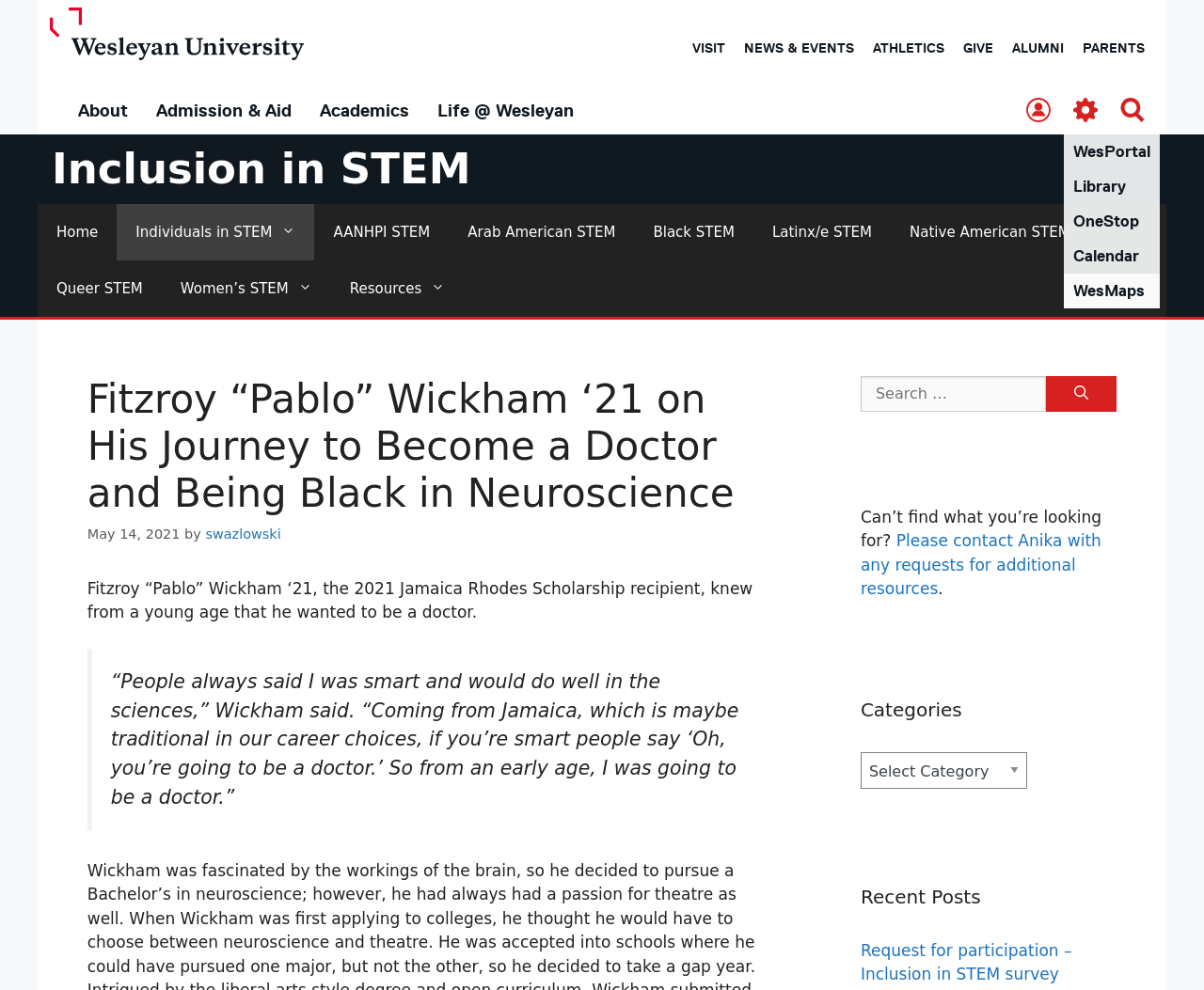Please identify the bounding box coordinates of the area that needs to be clicked to fulfill the following instruction: "Click on the 'Resources' link."

[0.275, 0.264, 0.385, 0.321]